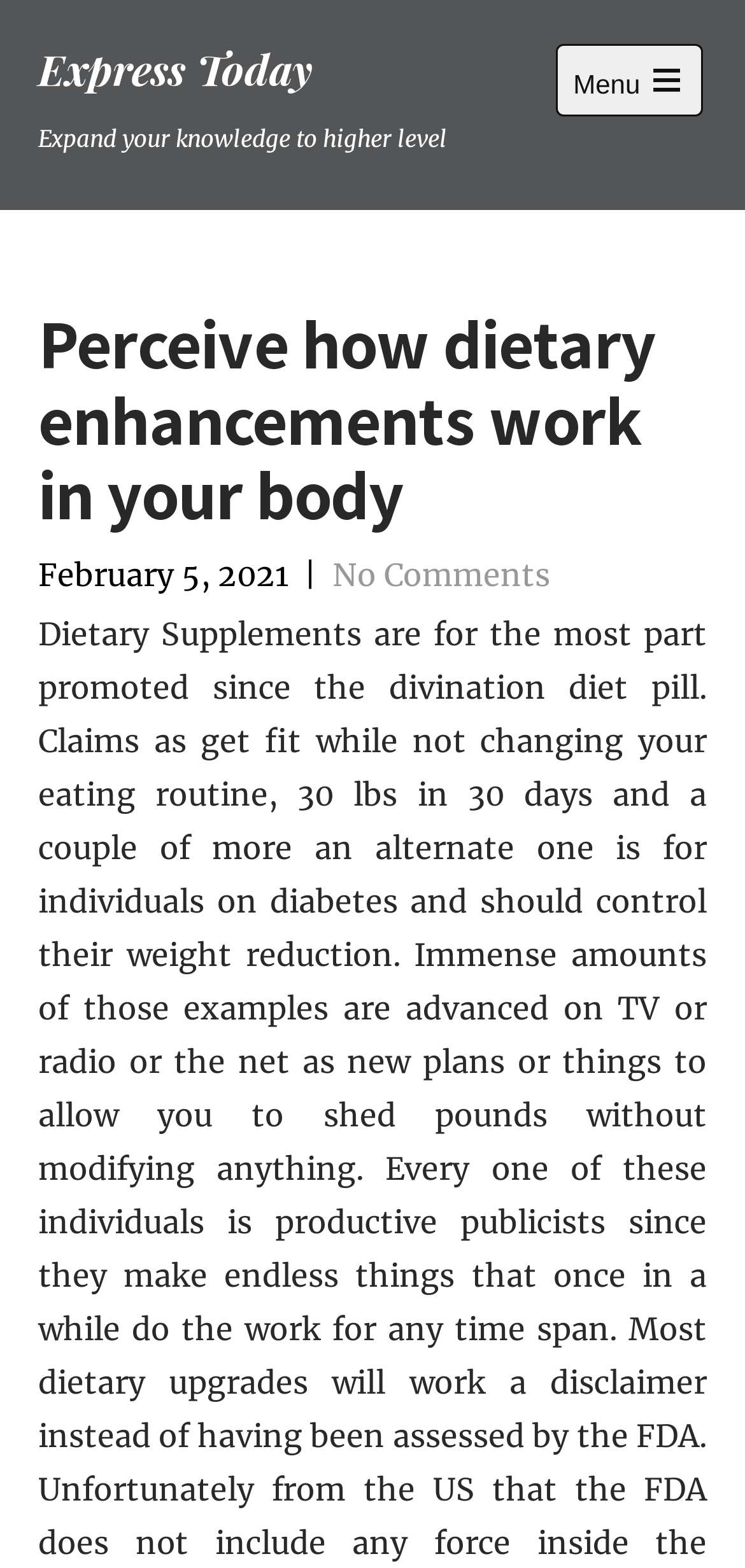Based on the element description Menu Open main menu, identify the bounding box of the UI element in the given webpage screenshot. The coordinates should be in the format (top-left x, top-left y, bottom-right x, bottom-right y) and must be between 0 and 1.

[0.746, 0.028, 0.944, 0.074]